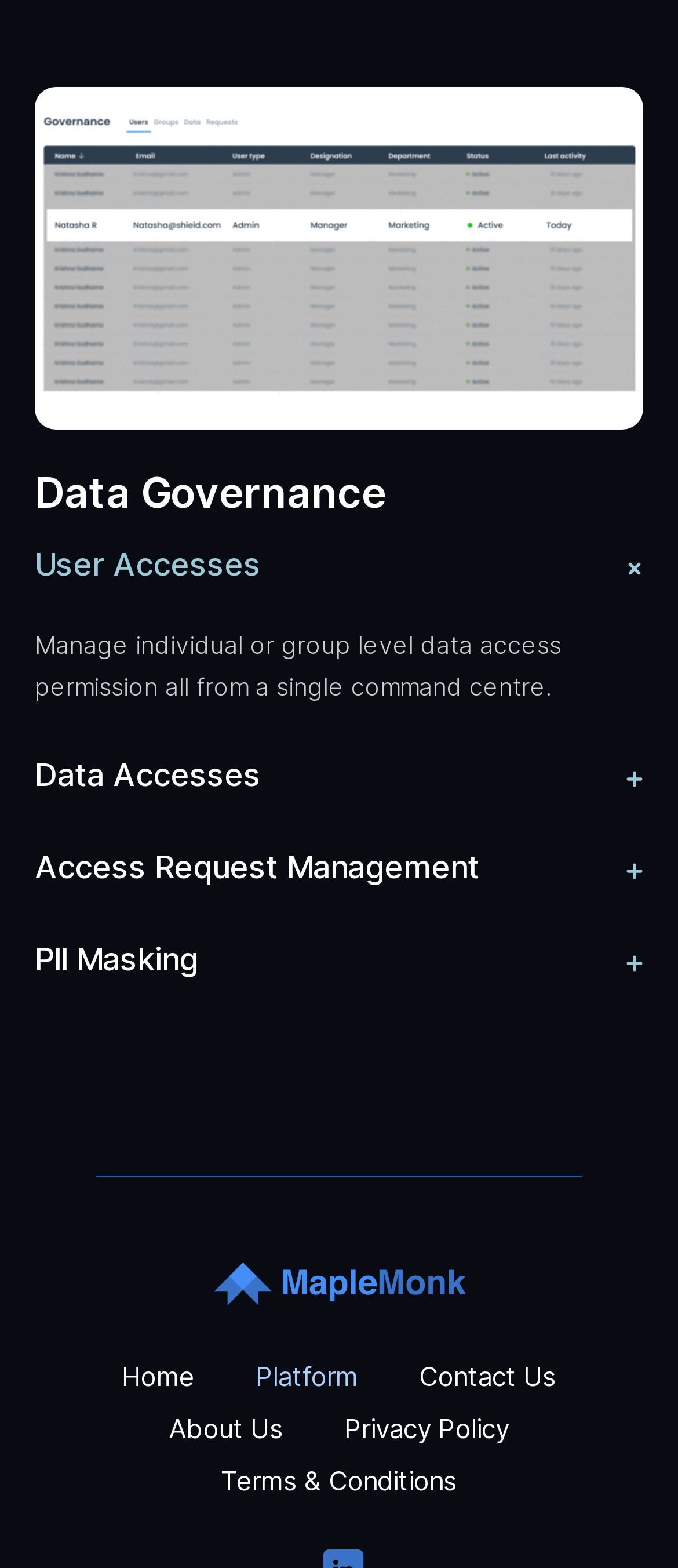What is the logo located at?
Please answer the question with a single word or phrase, referencing the image.

Top-right corner